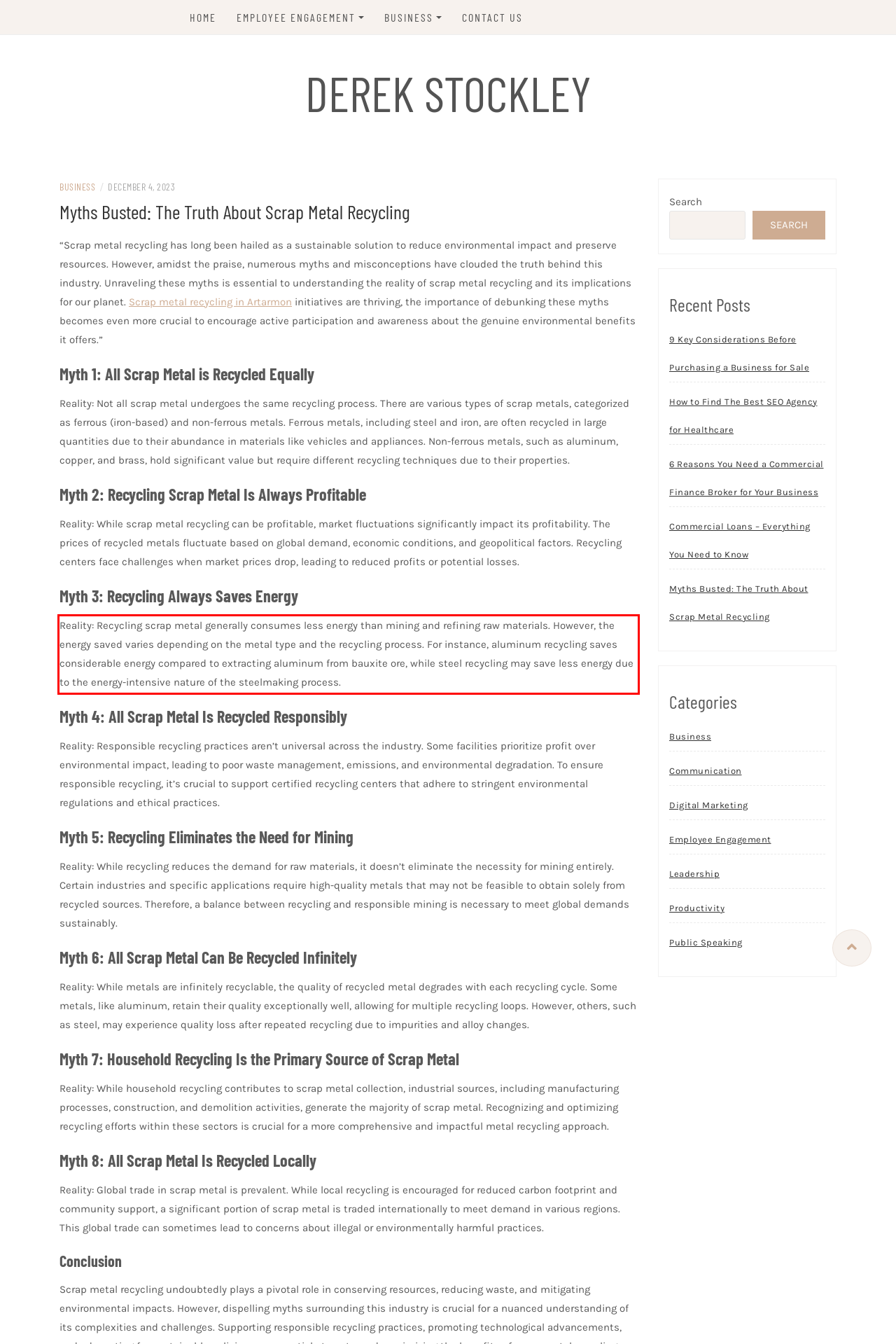Given the screenshot of a webpage, identify the red rectangle bounding box and recognize the text content inside it, generating the extracted text.

Reality: Recycling scrap metal generally consumes less energy than mining and refining raw materials. However, the energy saved varies depending on the metal type and the recycling process. For instance, aluminum recycling saves considerable energy compared to extracting aluminum from bauxite ore, while steel recycling may save less energy due to the energy-intensive nature of the steelmaking process.